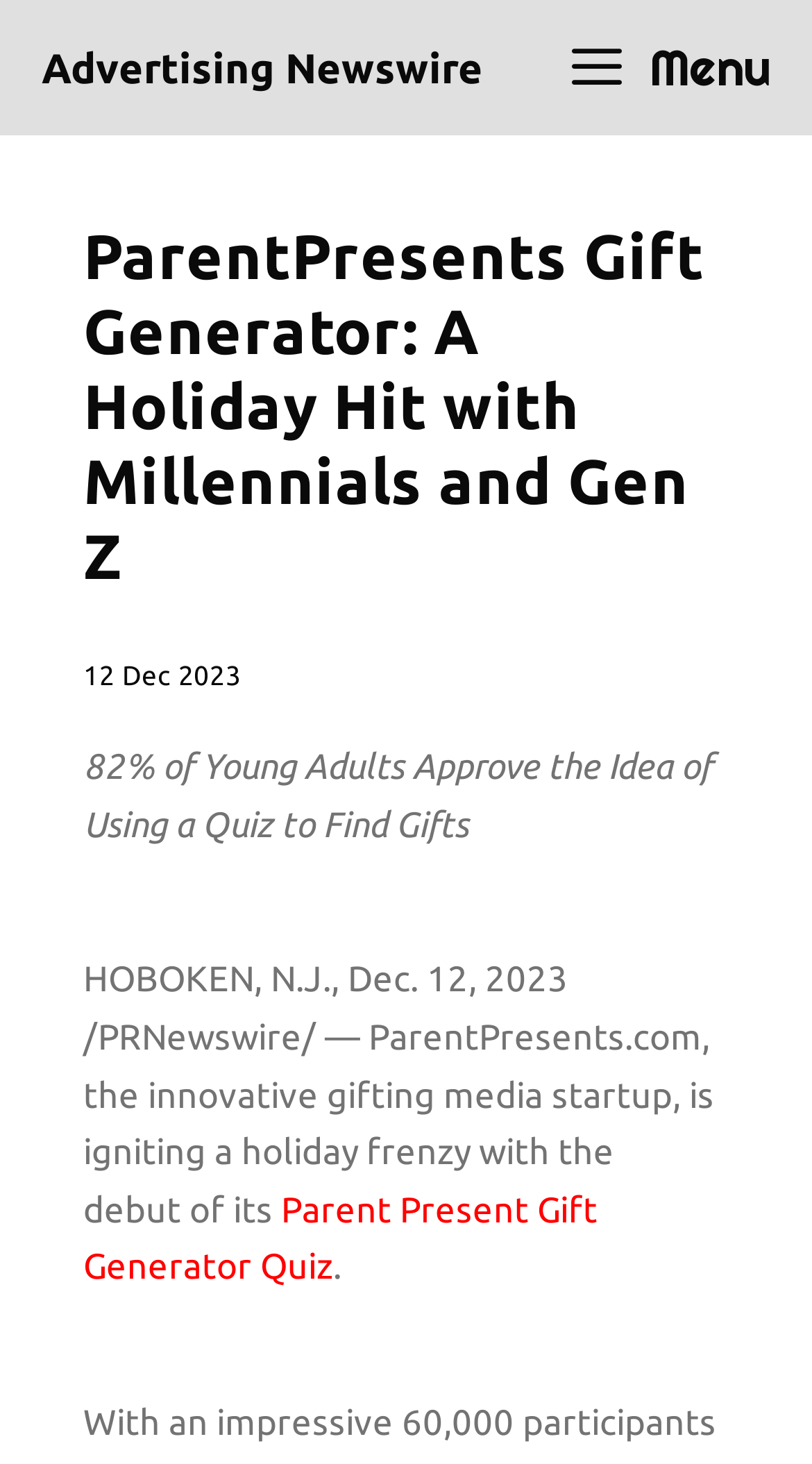Elaborate on the webpage's design and content in a detailed caption.

The webpage appears to be a news article or press release. At the top, there is a link to "Advertising Newswire" on the left, and a menu button on the right. Below these elements, there is a large heading that reads "ParentPresents Gift Generator: A Holiday Hit with Millennials and Gen Z". 

To the right of the heading, there is a date "12 Dec 2023". Below the heading, there are several paragraphs of text. The first paragraph starts with "82% of Young Adults Approve the Idea of Using a Quiz to Find Gifts" and continues with "HOBOKEN, N.J." and "Dec. 12, 2023" on the same line. The text then continues with a description of ParentPresents.com, a gifting media startup, and its debut of a holiday gift generator quiz. 

There is a link to "Parent Present Gift Generator Quiz" at the bottom of the text. Overall, the webpage appears to be a news article or press release about a new gift generator quiz targeting millennials and Gen Z.